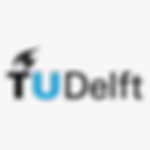Create an elaborate description of the image, covering every aspect.

The image showcases the logo of the Delft University of Technology (TU Delft), a prominent technical university located in the Netherlands. The logo features a distinctive design that includes the silhouette of a stylized bird alongside the university's name. The letters "TU" are colored in blue, emphasizing the university's identity. As a leading institution dedicated to engineering and technology, TU Delft is recognized for its innovative research and academic programs, contributing significantly to advancements in various fields of study.